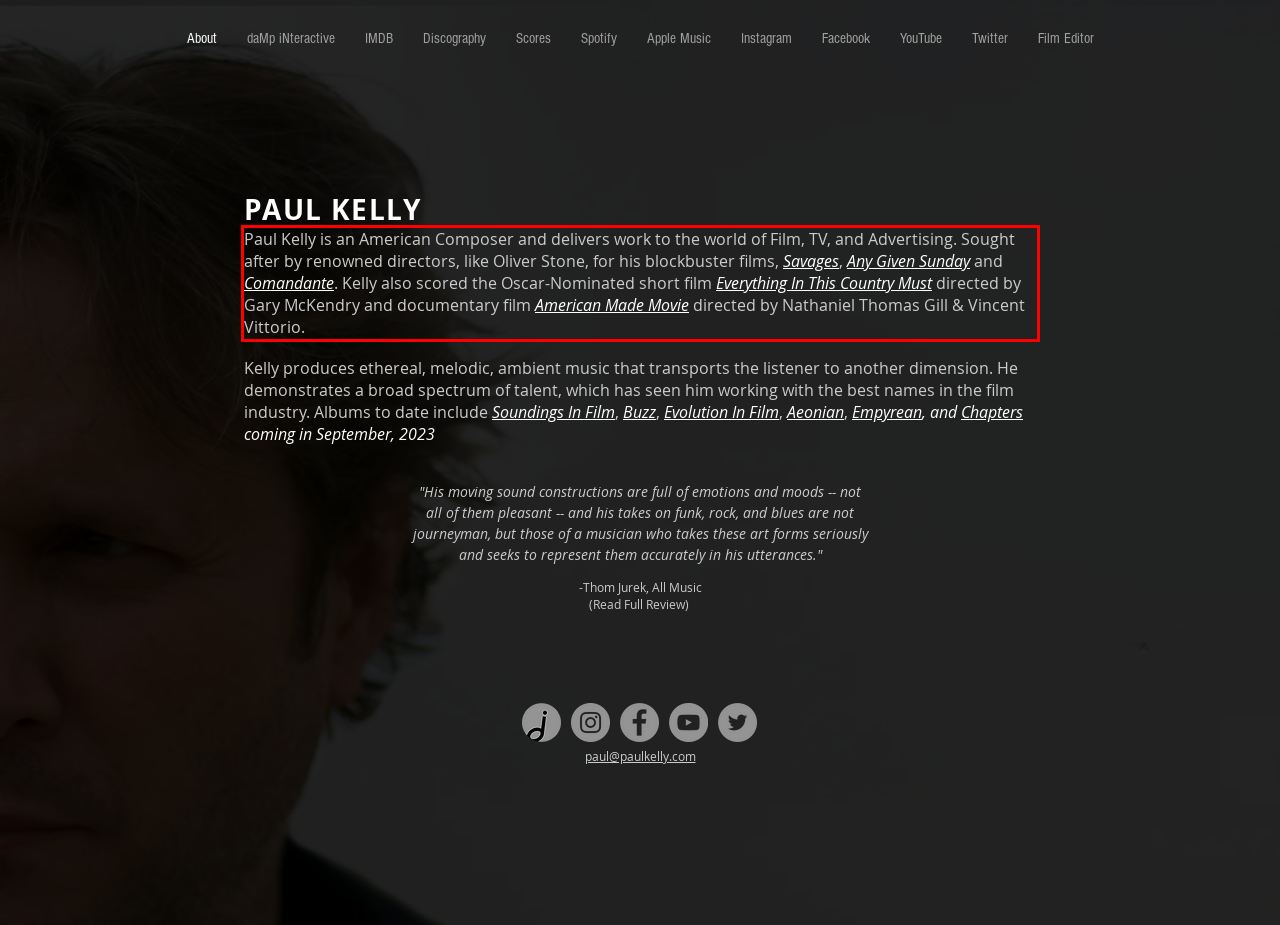Analyze the screenshot of the webpage that features a red bounding box and recognize the text content enclosed within this red bounding box.

Paul Kelly is an American Composer and delivers work to the world of Film, TV, and Advertising. Sought after by renowned directors, like Oliver Stone, for his blockbuster films, Savages, Any Given Sunday and Comandante. Kelly also scored the Oscar-Nominated short film Everything In This Country Must directed by Gary McKendry and documentary film American Made Movie directed by Nathaniel Thomas Gill & Vincent Vittorio.